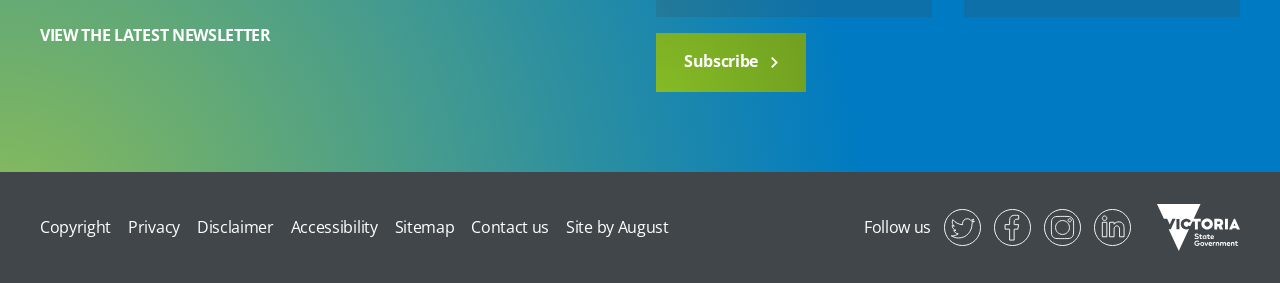Identify the bounding box coordinates of the part that should be clicked to carry out this instruction: "Subscribe to the newsletter".

[0.512, 0.116, 0.63, 0.324]